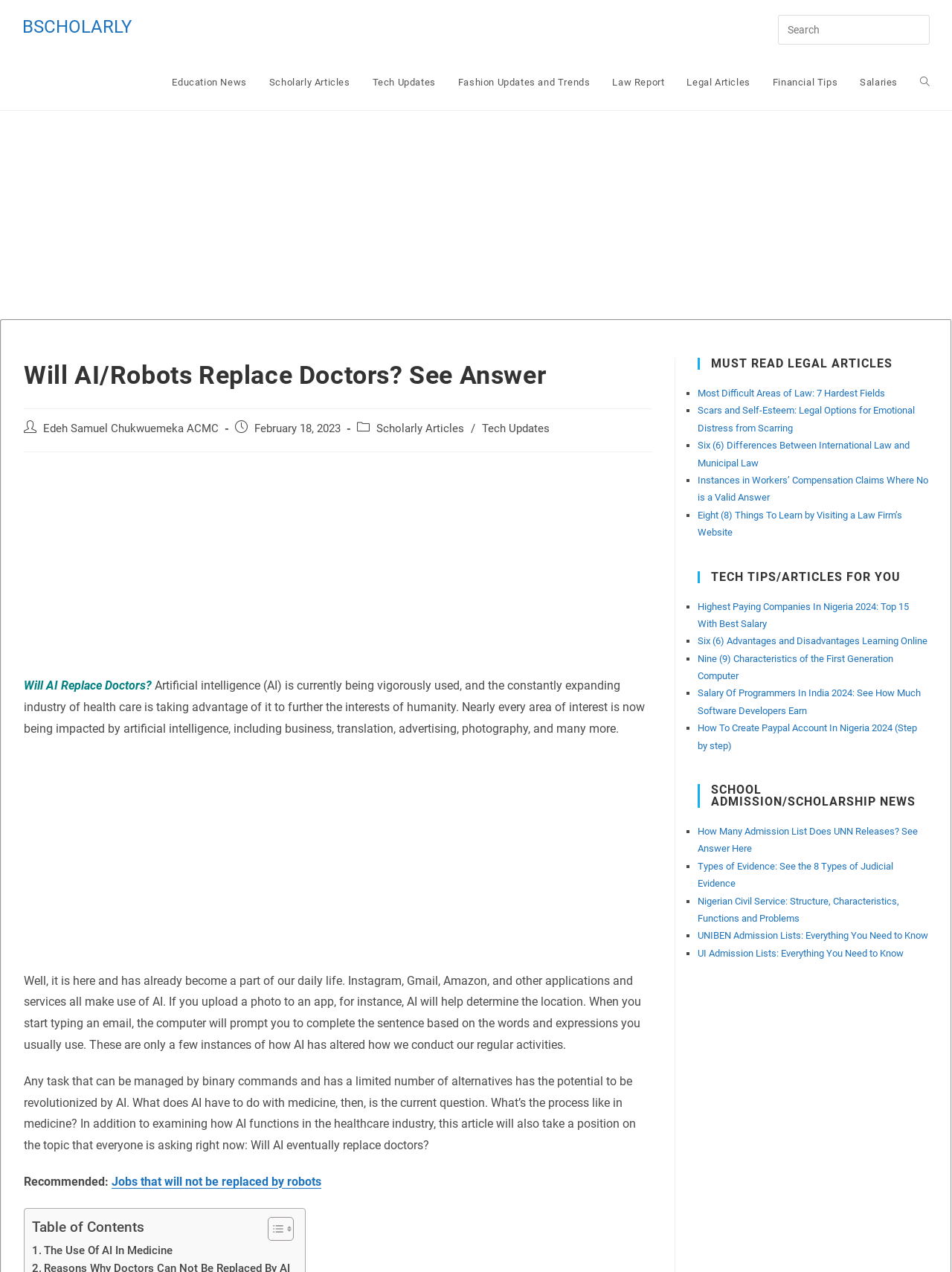Can you specify the bounding box coordinates of the area that needs to be clicked to fulfill the following instruction: "Check the 'MUST READ LEGAL ARTICLES'"?

[0.732, 0.281, 0.975, 0.291]